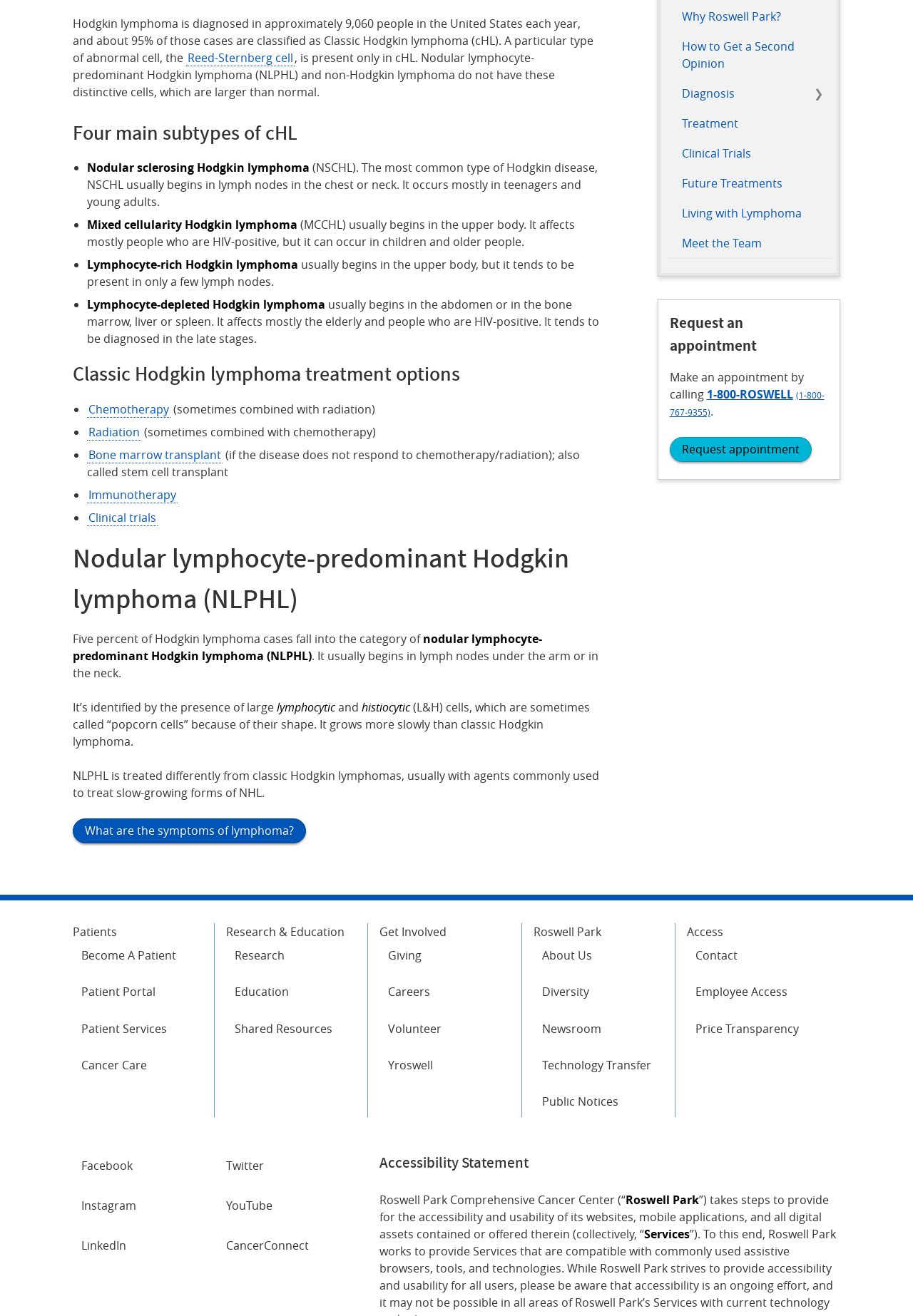Find the bounding box coordinates for the HTML element described in this sentence: "Diagnosis". Provide the coordinates as four float numbers between 0 and 1, in the format [left, top, right, bottom].

[0.74, 0.06, 0.91, 0.082]